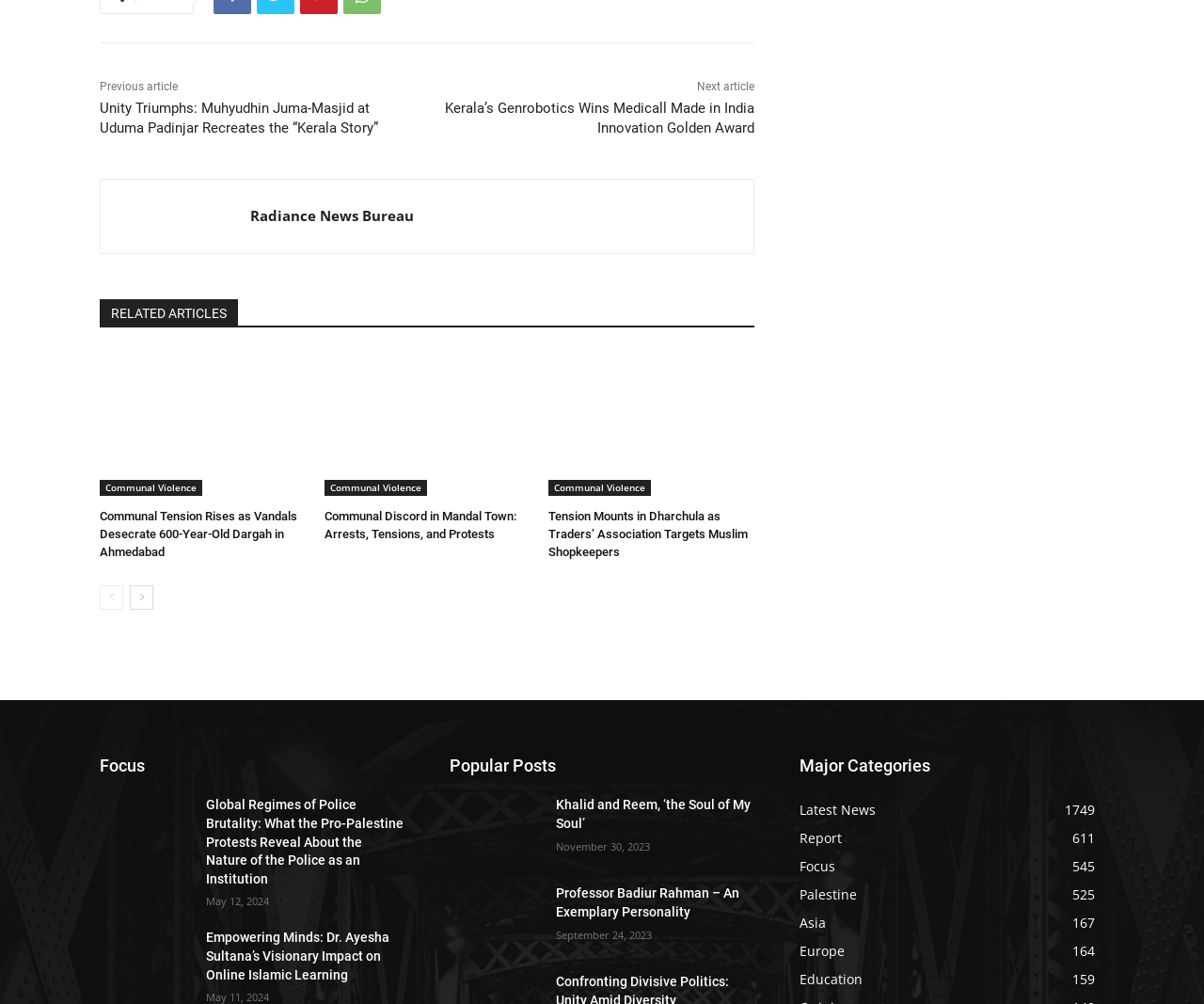Find the bounding box coordinates for the HTML element specified by: "Radiance News Bureau".

[0.208, 0.205, 0.344, 0.225]